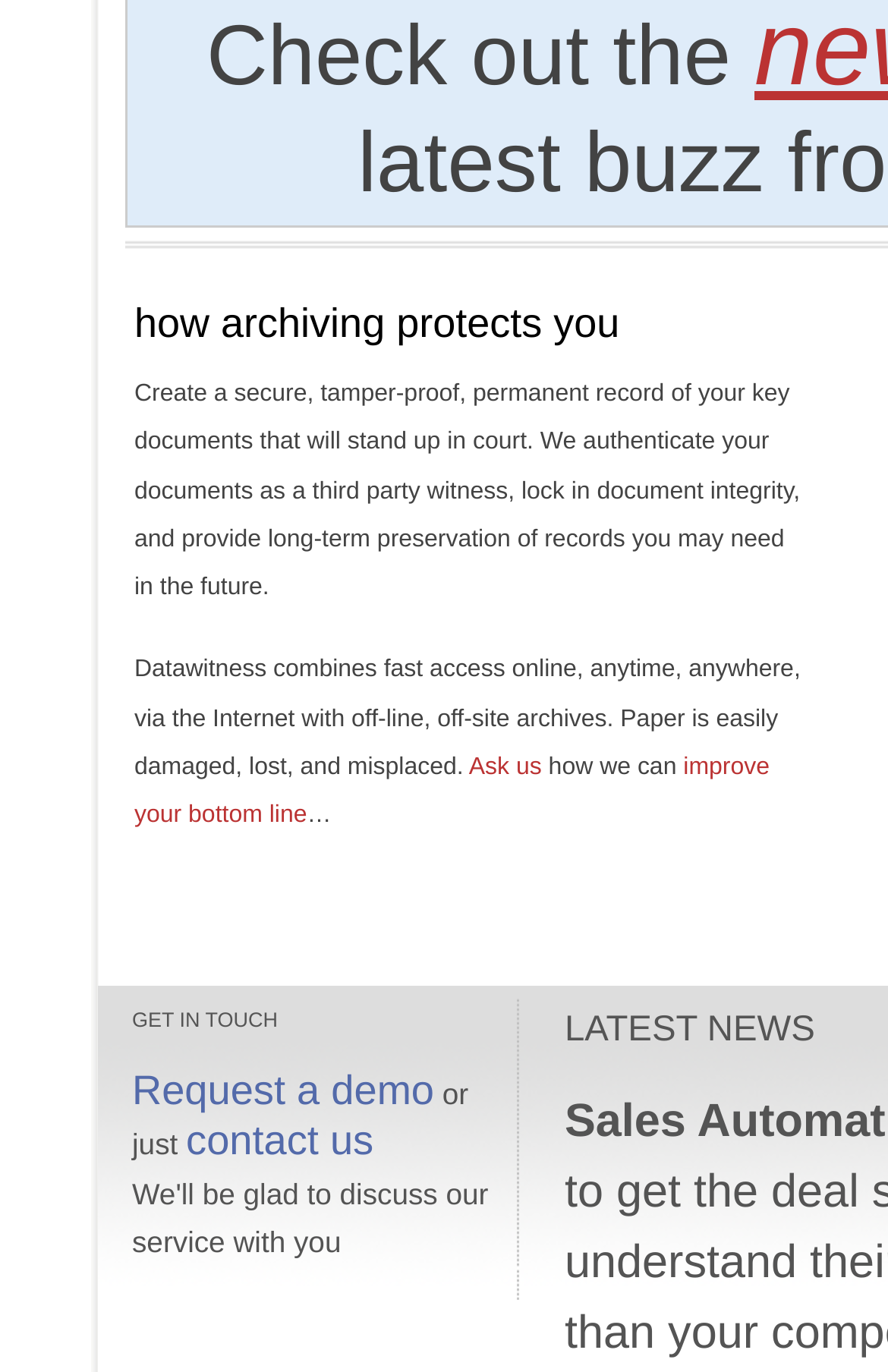How can I learn more about Datawitness?
Could you answer the question in a detailed manner, providing as much information as possible?

The webpage provides two options to learn more about Datawitness: requesting a demo or contacting them directly, as indicated by the links 'Request a demo' and 'contact us'.